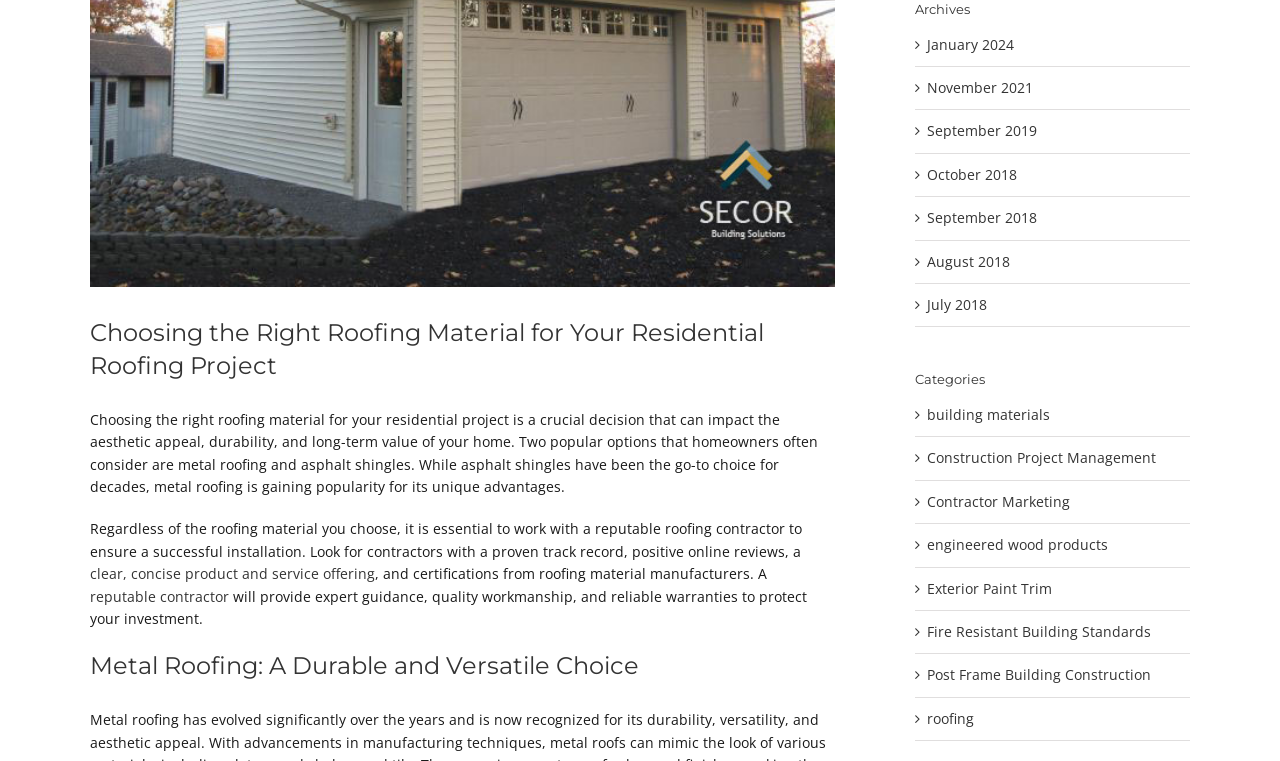Highlight the bounding box of the UI element that corresponds to this description: "Fire Resistant Building Standards".

[0.724, 0.816, 0.922, 0.845]